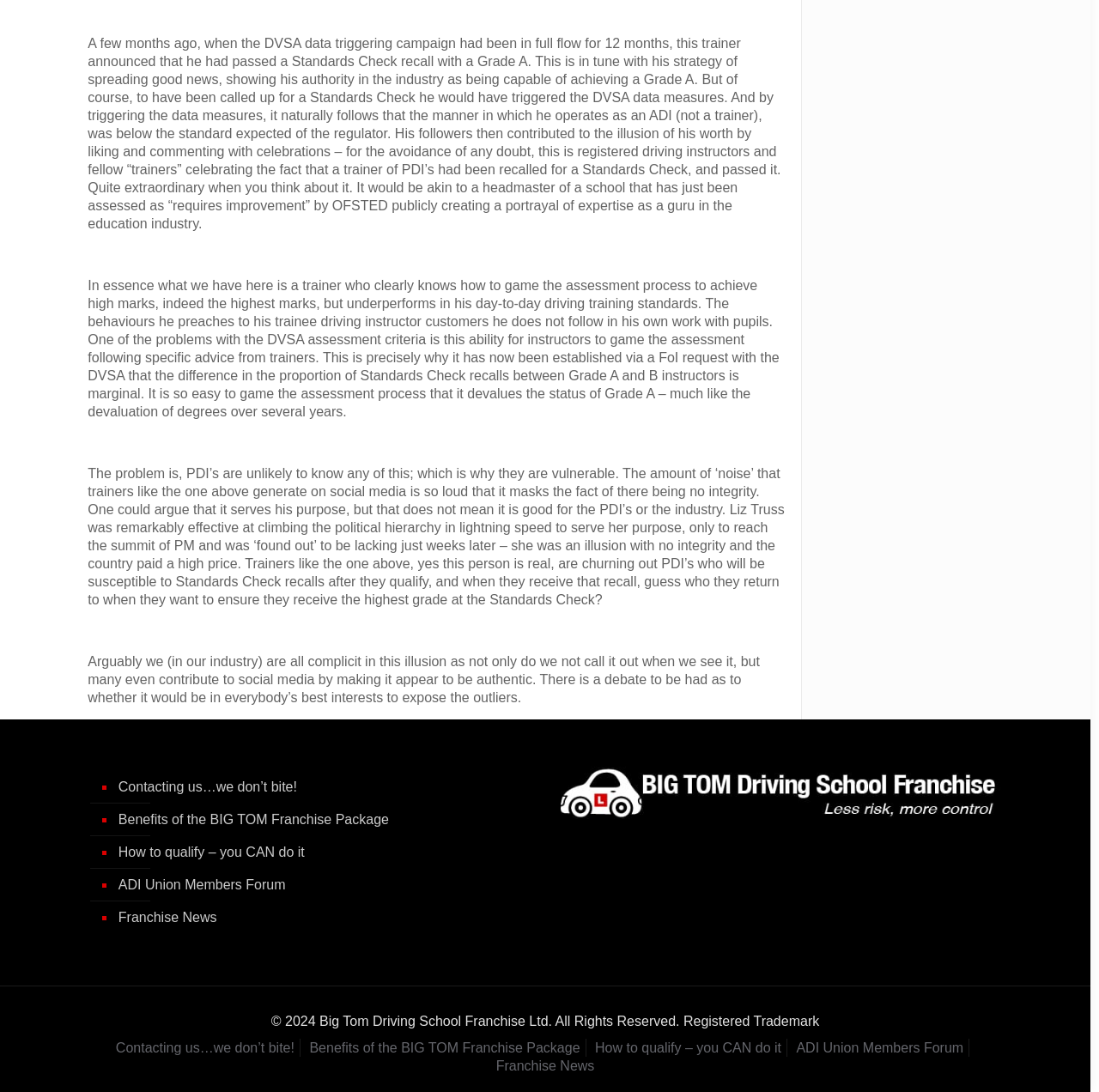Determine the bounding box coordinates of the region that needs to be clicked to achieve the task: "Click on 'ADI Union Members Forum' link".

[0.105, 0.796, 0.48, 0.825]